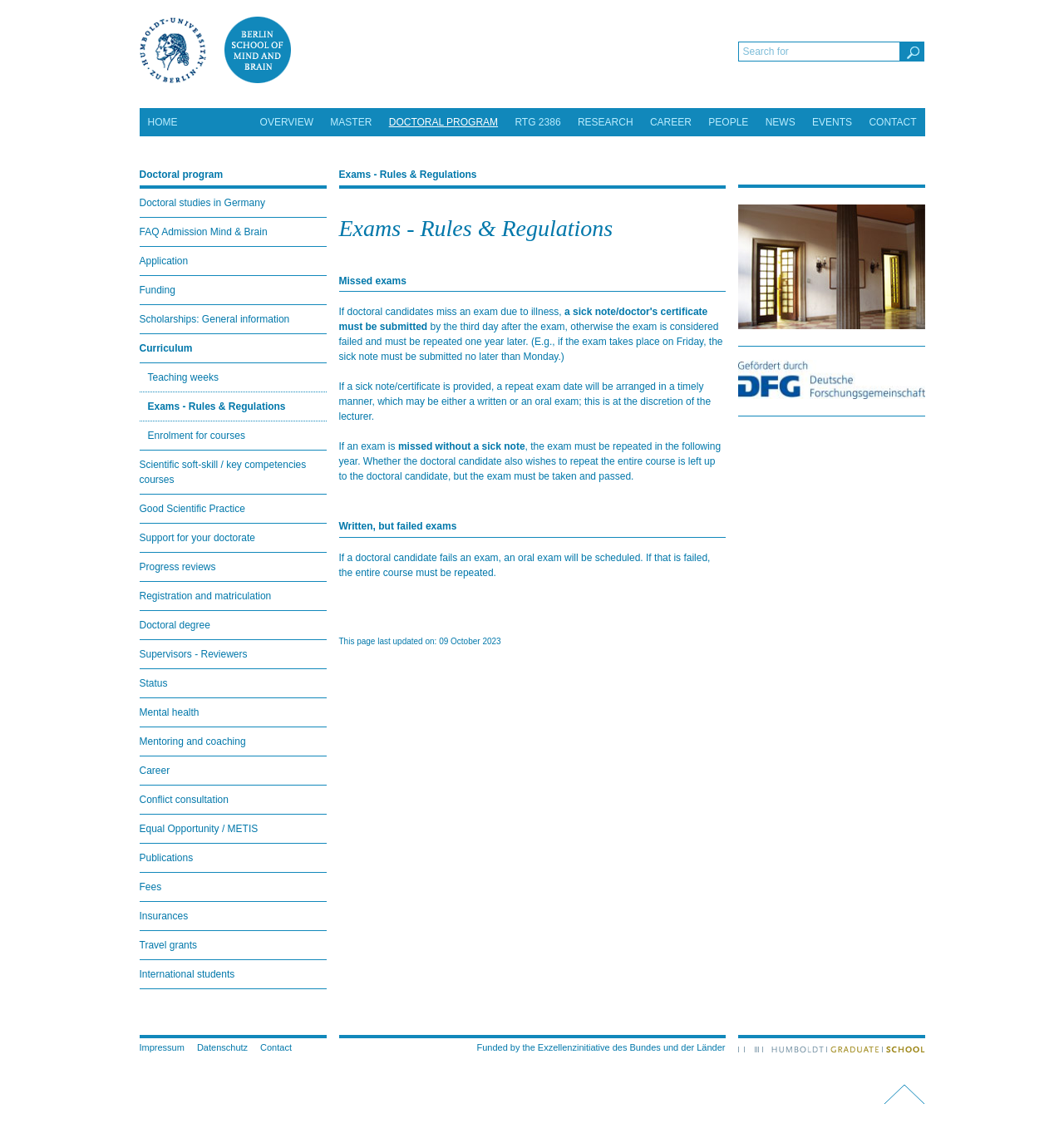How many headings are there on the page?
Kindly answer the question with as much detail as you can.

I scanned the page and found three headings: Exams - Rules & Regulations, Missed exams, and Written, but failed exams.